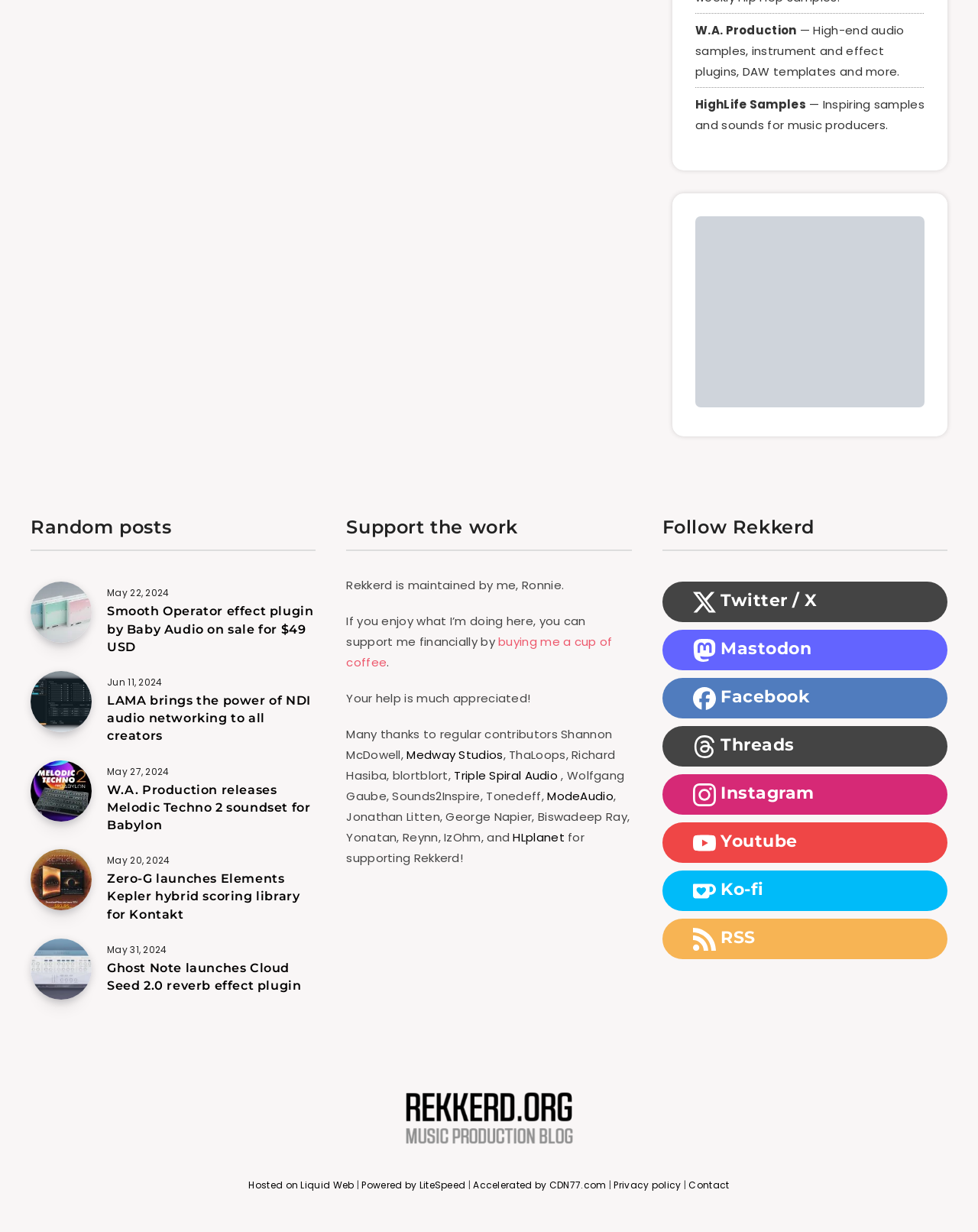What is the name of the scoring library mentioned?
Examine the screenshot and reply with a single word or phrase.

Elements Kepler